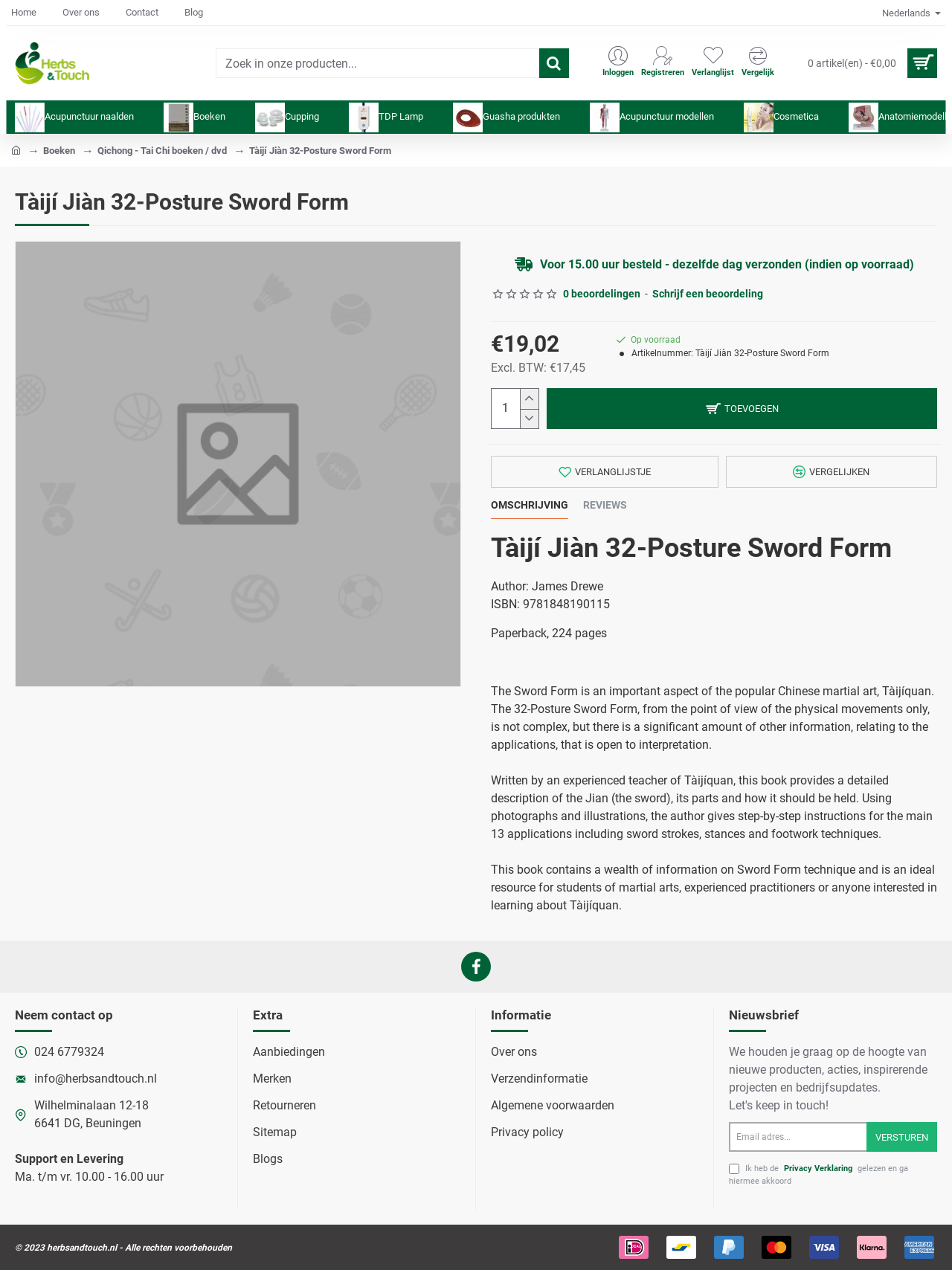What is the author of the book?
Please provide a single word or phrase based on the screenshot.

James Drewe